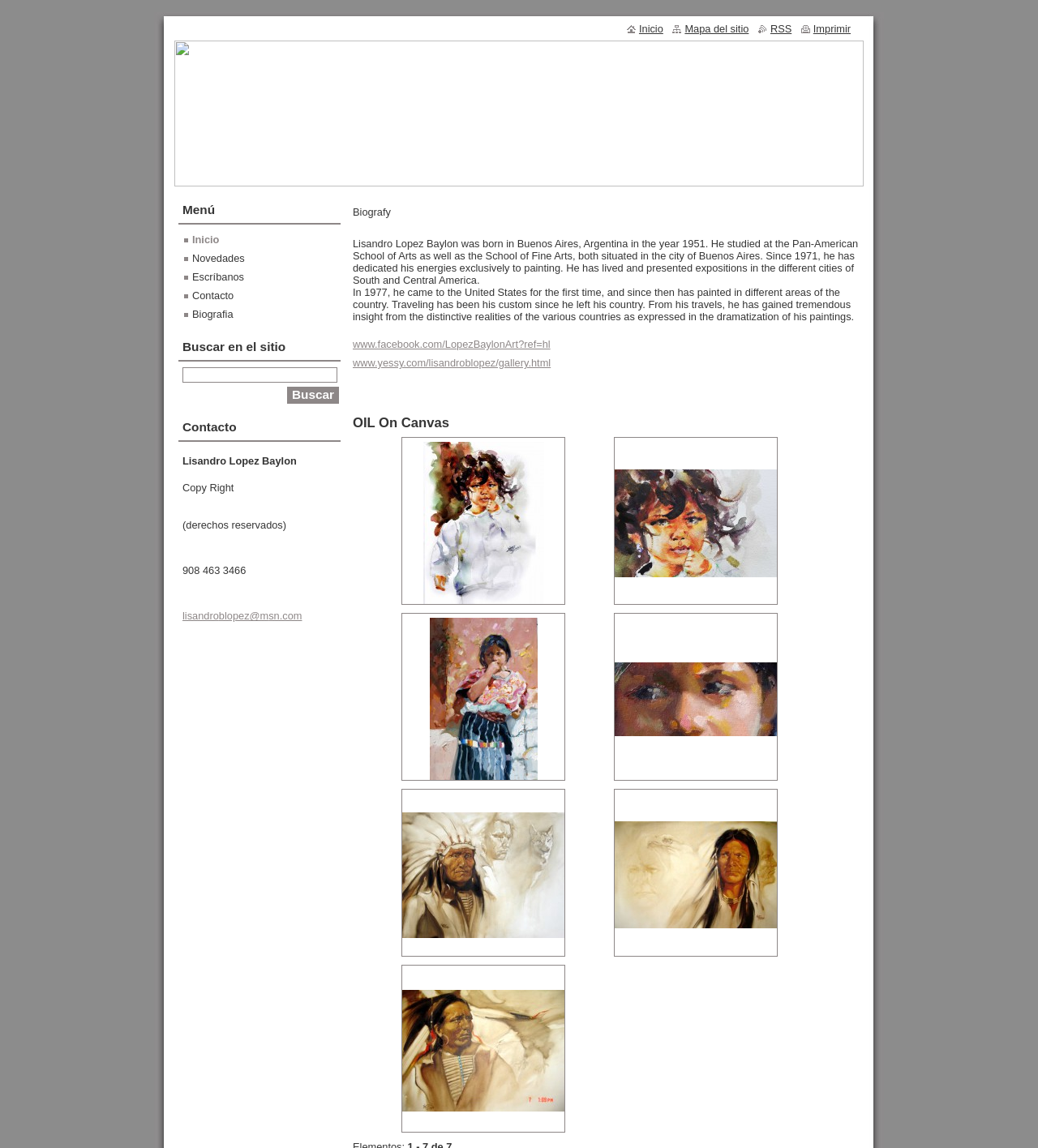Find the bounding box coordinates of the area that needs to be clicked in order to achieve the following instruction: "View artist's biography". The coordinates should be specified as four float numbers between 0 and 1, i.e., [left, top, right, bottom].

[0.34, 0.179, 0.377, 0.19]